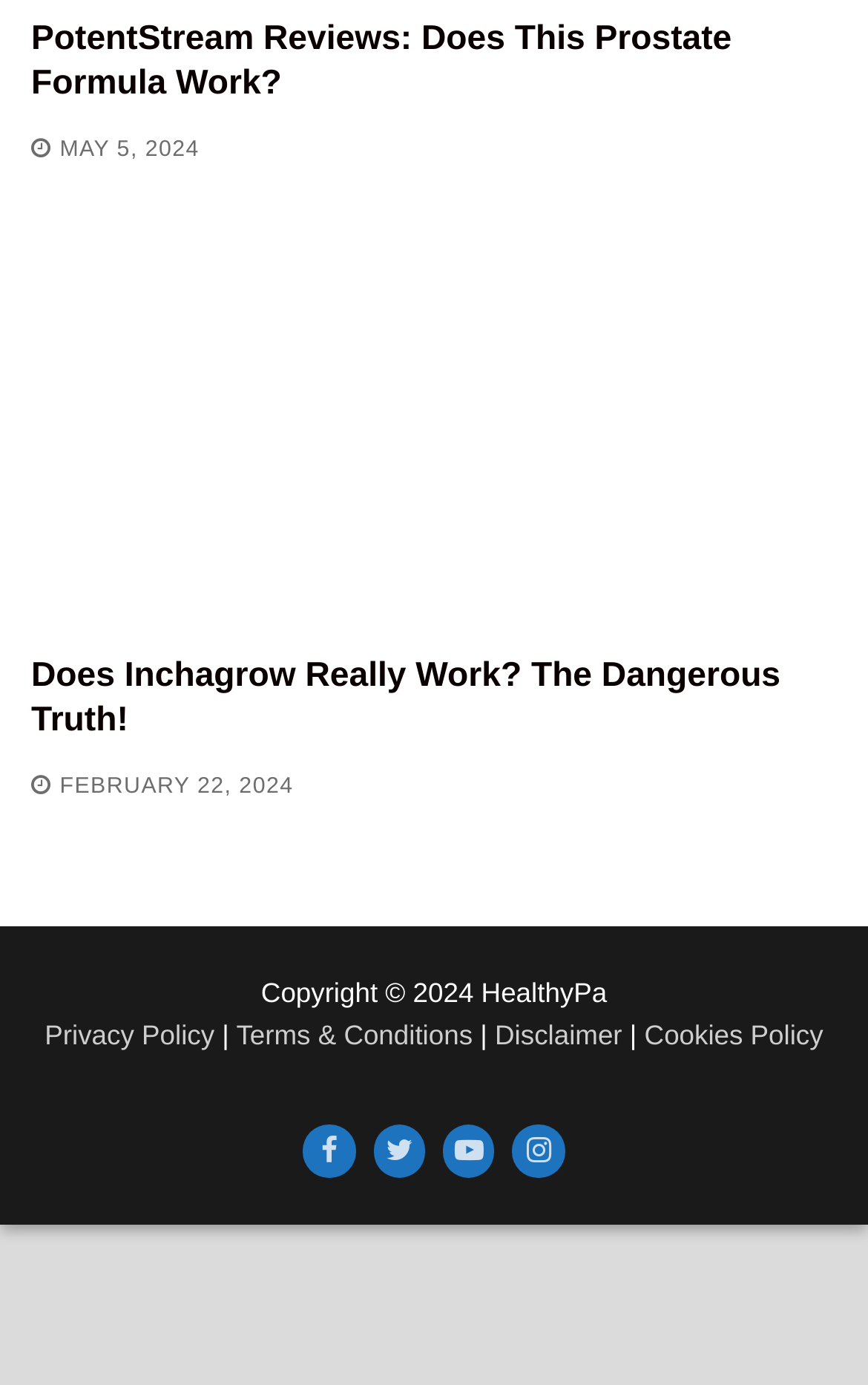Determine the bounding box coordinates of the clickable region to carry out the instruction: "Read the Privacy Policy".

[0.052, 0.737, 0.247, 0.76]